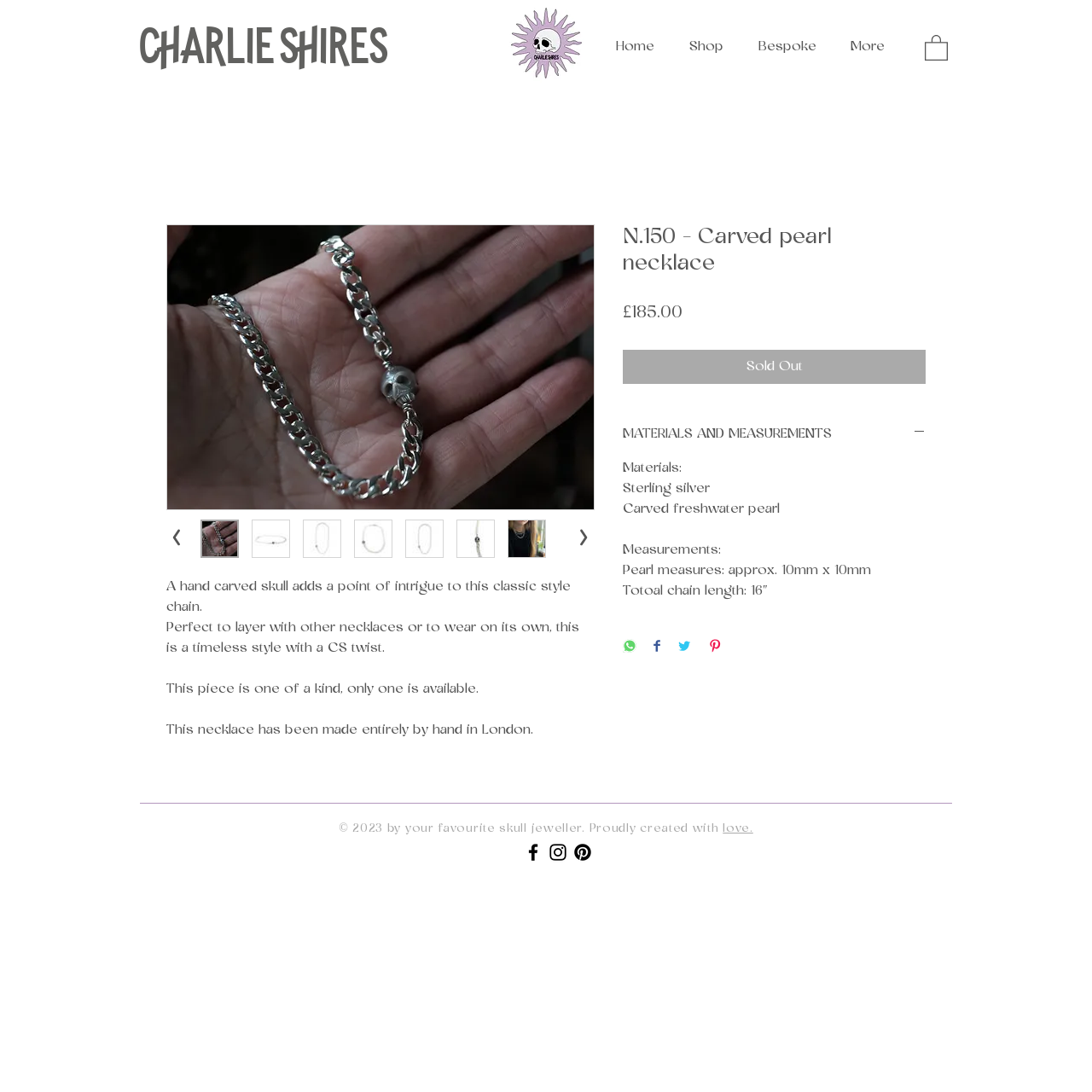Please identify the bounding box coordinates of the element that needs to be clicked to execute the following command: "Click the 'Facebook' link in the social bar". Provide the bounding box using four float numbers between 0 and 1, formatted as [left, top, right, bottom].

[0.478, 0.771, 0.498, 0.791]